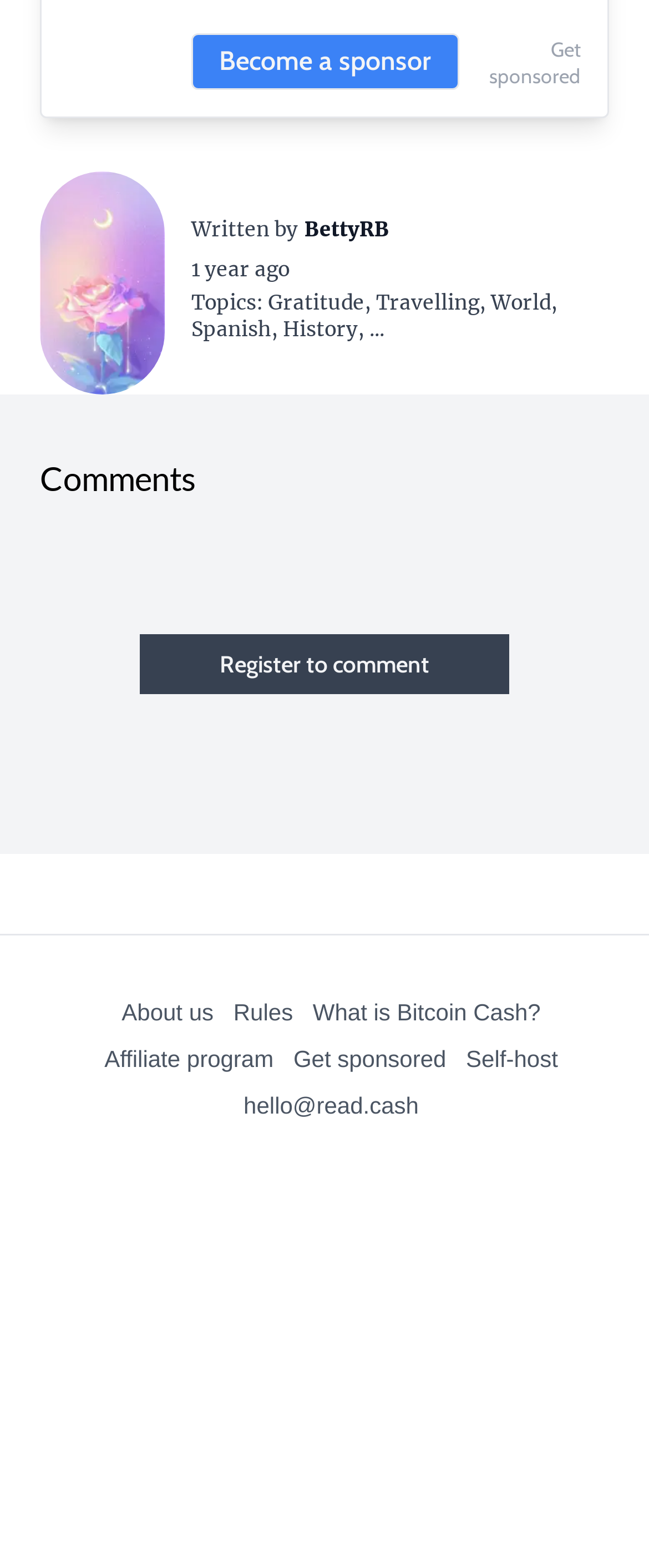Determine the bounding box coordinates of the clickable element necessary to fulfill the instruction: "Register to comment". Provide the coordinates as four float numbers within the 0 to 1 range, i.e., [left, top, right, bottom].

[0.215, 0.404, 0.785, 0.442]